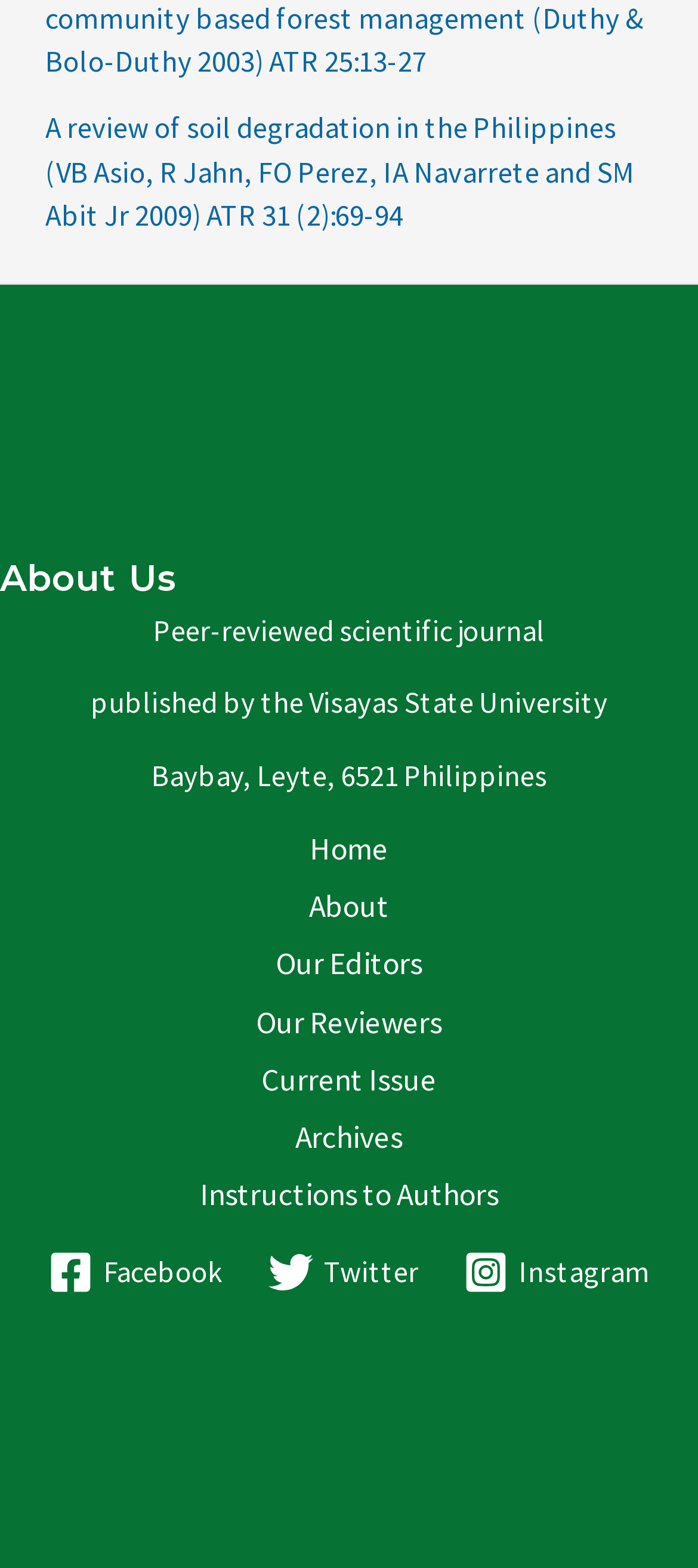Predict the bounding box coordinates for the UI element described as: "Twitter". The coordinates should be four float numbers between 0 and 1, presented as [left, top, right, bottom].

[0.368, 0.797, 0.617, 0.825]